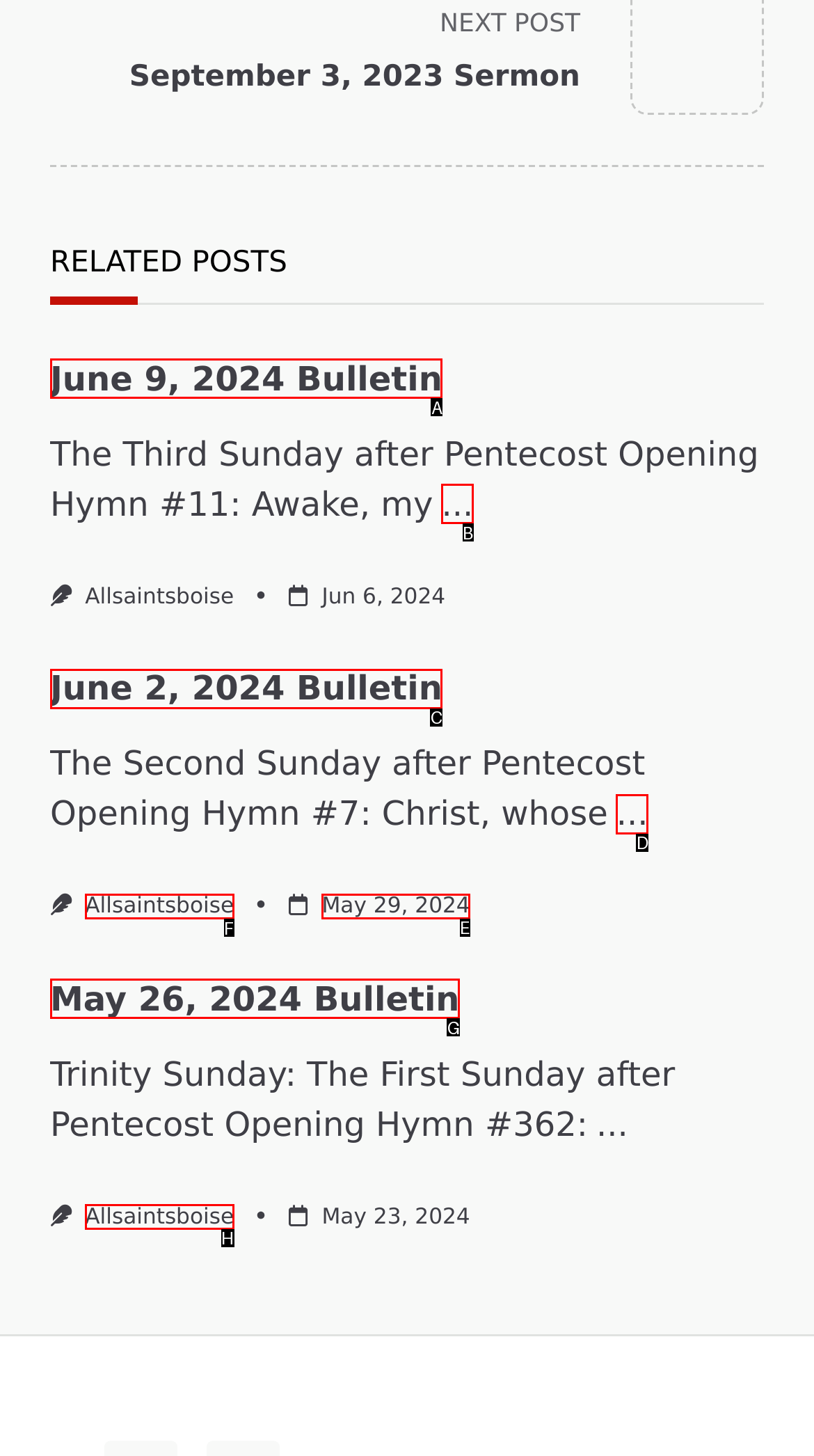Identify the appropriate lettered option to execute the following task: check May 29, 2024
Respond with the letter of the selected choice.

E